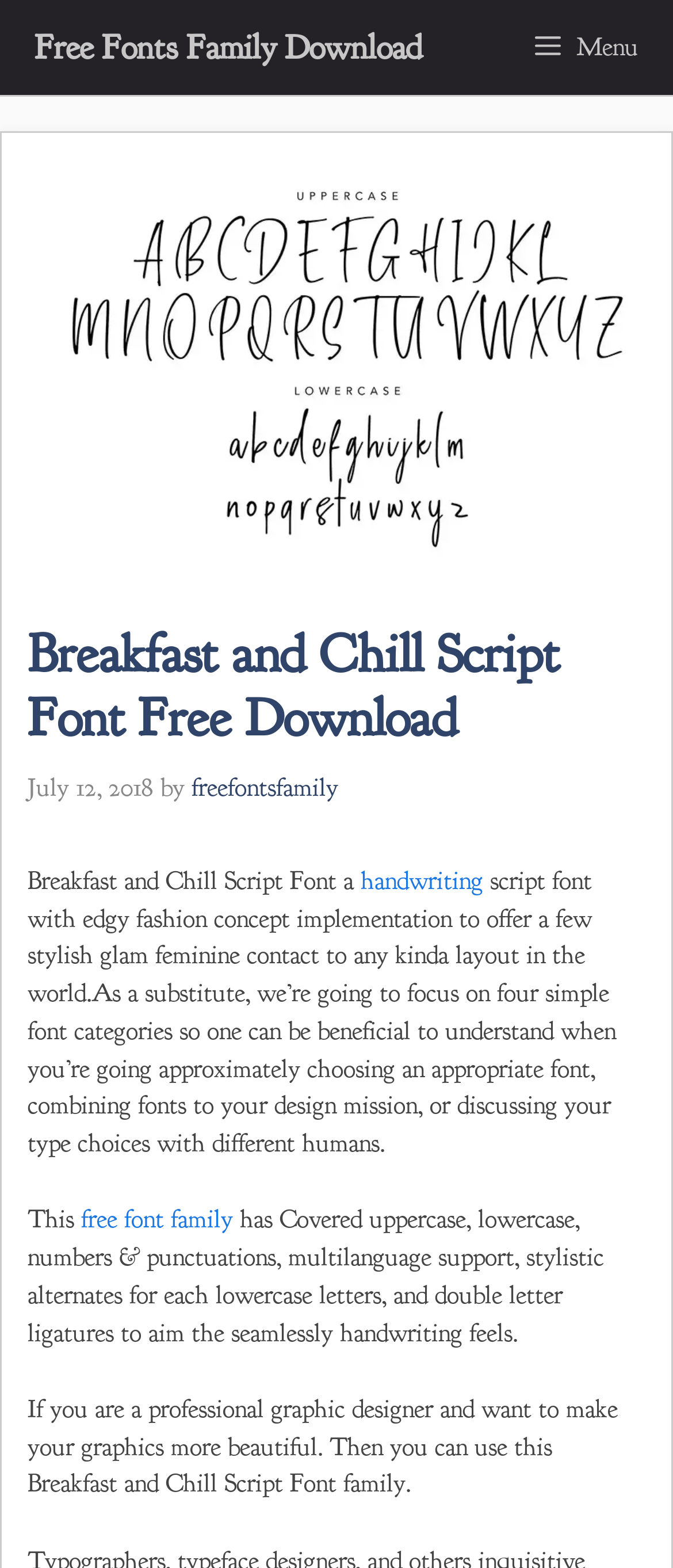Provide the bounding box coordinates of the HTML element described as: "Free Fonts Family Download". The bounding box coordinates should be four float numbers between 0 and 1, i.e., [left, top, right, bottom].

[0.051, 0.0, 0.628, 0.061]